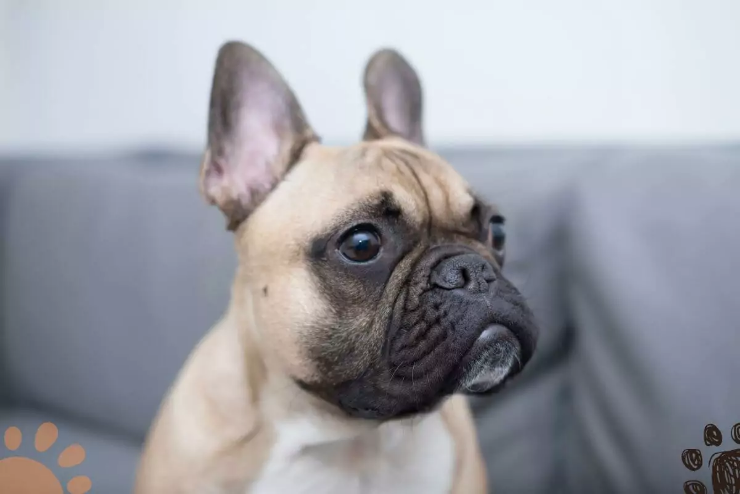Describe the image with as much detail as possible.

The image features a close-up of a French Bulldog with a distinctive fawn coat, characterized by its bat-like ears and expressive, dark eyes. The dog is shown in a relaxed setting, positioned against a soft, gray couch that complements its coat color. Its facial expression is curious yet calm, embodying the breed's playful and affectionate nature. The background is softly blurred, enhancing the focus on the dog, and there are subtle graphic elements resembling paw prints, adding a playful touch to the composition. This imagery contributes to a discussion about the unique traits and potential downsides of owning a French Bulldog, highlighting the breed's quirks and charm.